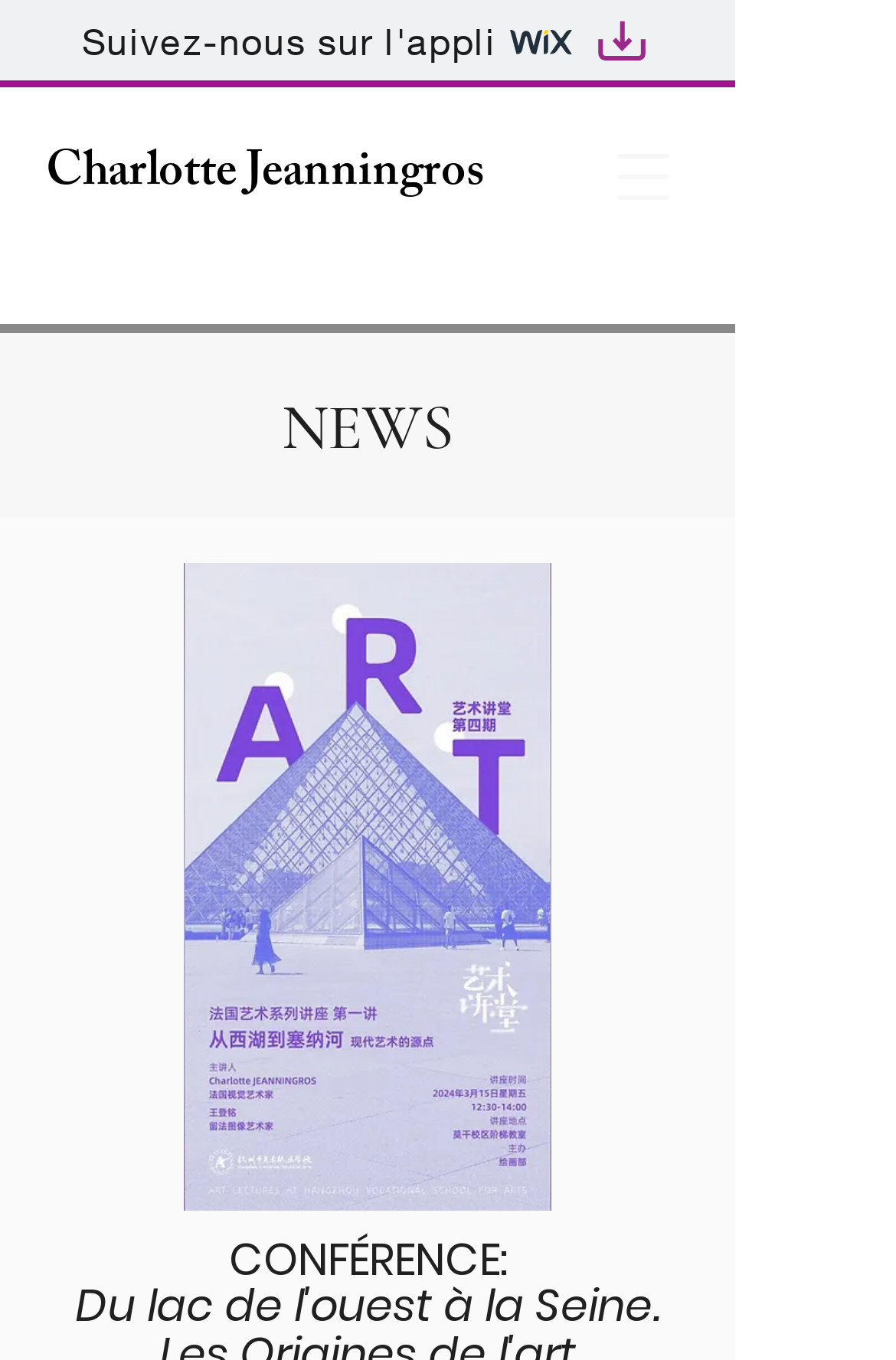Give an extensive and precise description of the webpage.

The webpage is about news, specifically related to Charlotte Jeanningros. At the top left, there is a link to follow the author on an application, accompanied by two small images, "wix" and "Artboard 1". Below this, there is a link to Charlotte Jeanningros' profile or page. 

To the right of the profile link, there is a button to open a navigation menu. Above this button, there is a heading that reads "NEWS" in a prominent font. 

Below the navigation button, there is a large image that takes up most of the width of the page, with a height that is roughly half of the page's height. The image is likely a news article or a featured story.